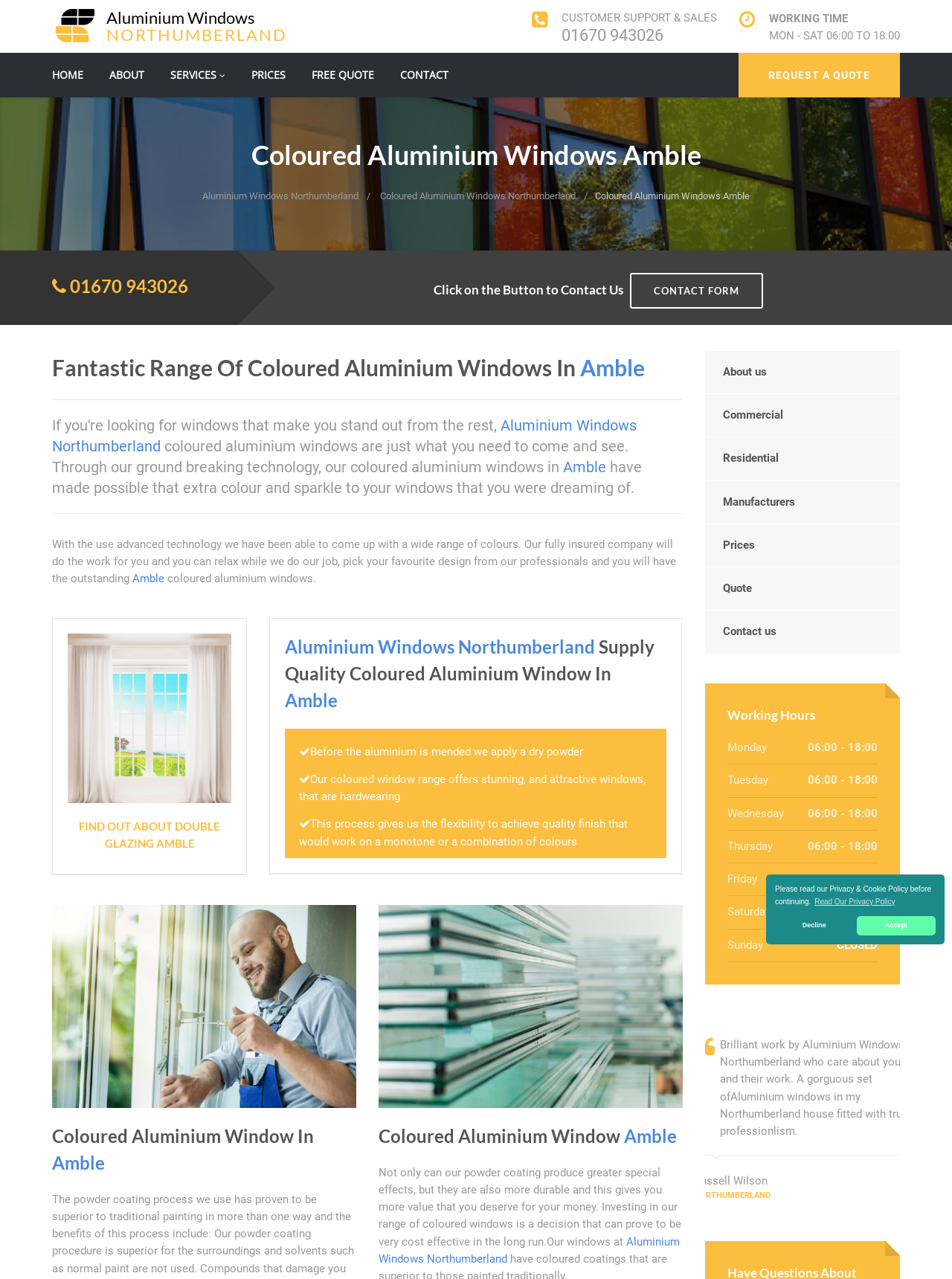Bounding box coordinates must be specified in the format (top-left x, top-left y, bottom-right x, bottom-right y). All values should be floating point numbers between 0 and 1. What are the bounding box coordinates of the UI element described as: Coloured Aluminium Windows Northumberland

[0.399, 0.149, 0.605, 0.157]